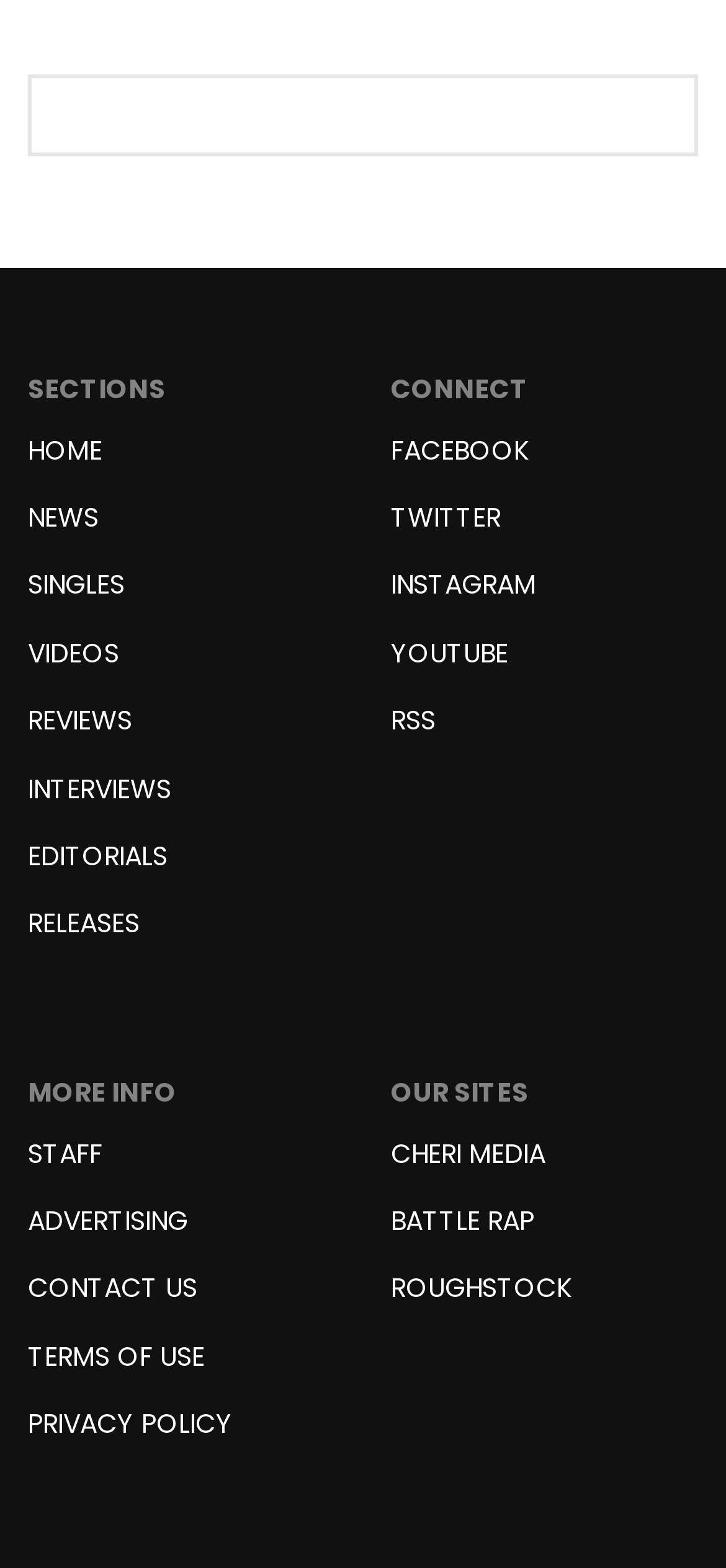Determine the bounding box coordinates of the region I should click to achieve the following instruction: "Open the Accessibility Tools". Ensure the bounding box coordinates are four float numbers between 0 and 1, i.e., [left, top, right, bottom].

None